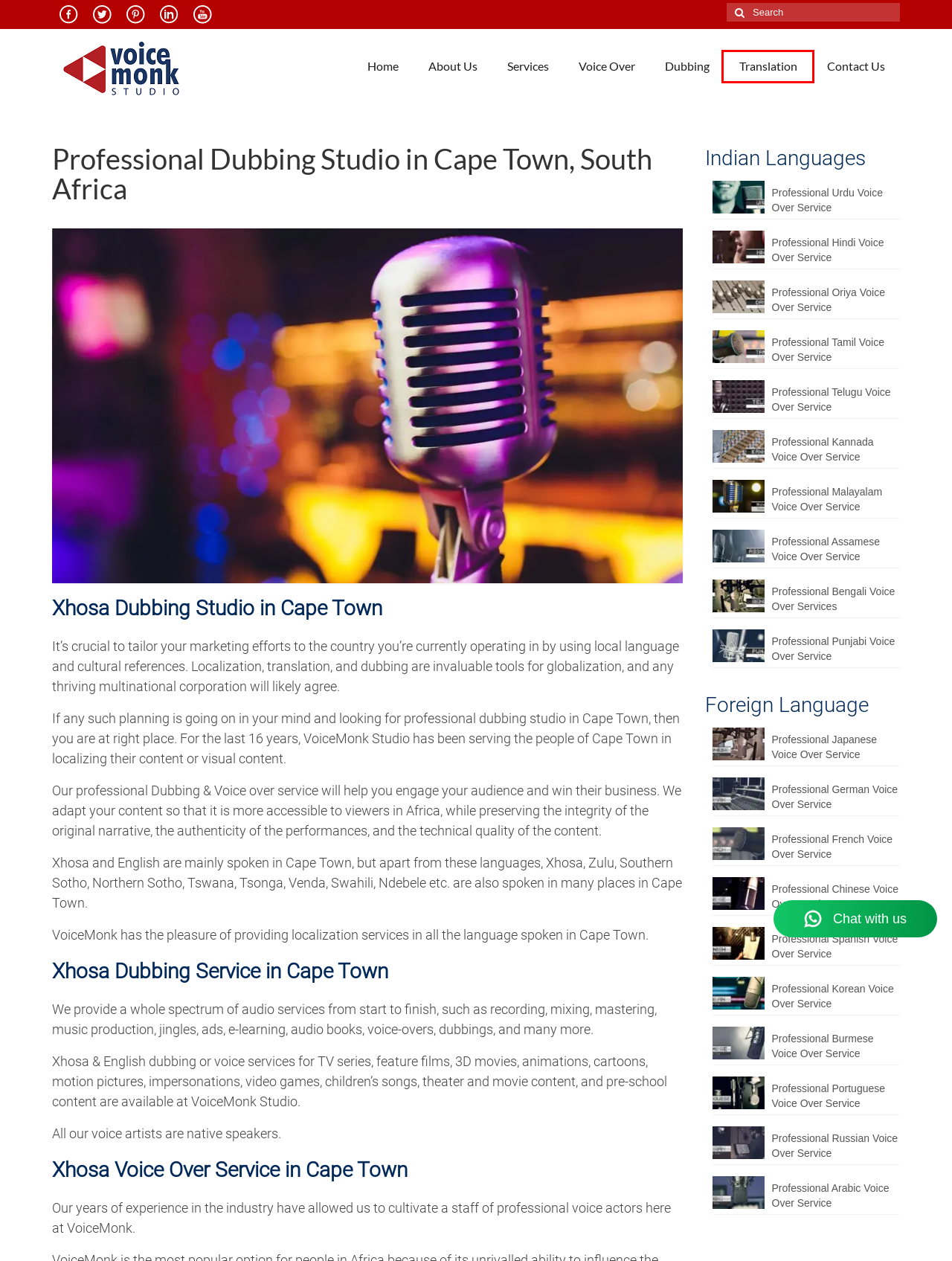Assess the screenshot of a webpage with a red bounding box and determine which webpage description most accurately matches the new page after clicking the element within the red box. Here are the options:
A. Voice Over Services, E-Learning Voice services Noida - About Us
B. Kannada Voice Over Service by Kannada Dubbing Artists
C. Voice-Over Dubbing | Voice Recording Studio Noida
D. Assamese Voice Over Service by Assamese Dubbing Artists
E. Russian Voice Over Service by Russian Dubbing Artists
F. Chinese Voice Over Service by Chinese Dubbing Artists
G. Translation Services | Any language to English Translation
H. Contact Us | VoiceMonk Studio - Noida, Delhi, India

G